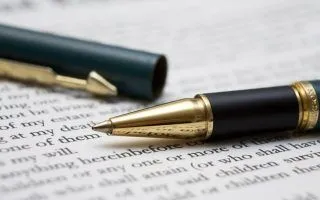What is partially covering the pen?
Please provide a single word or phrase as the answer based on the screenshot.

Green cover